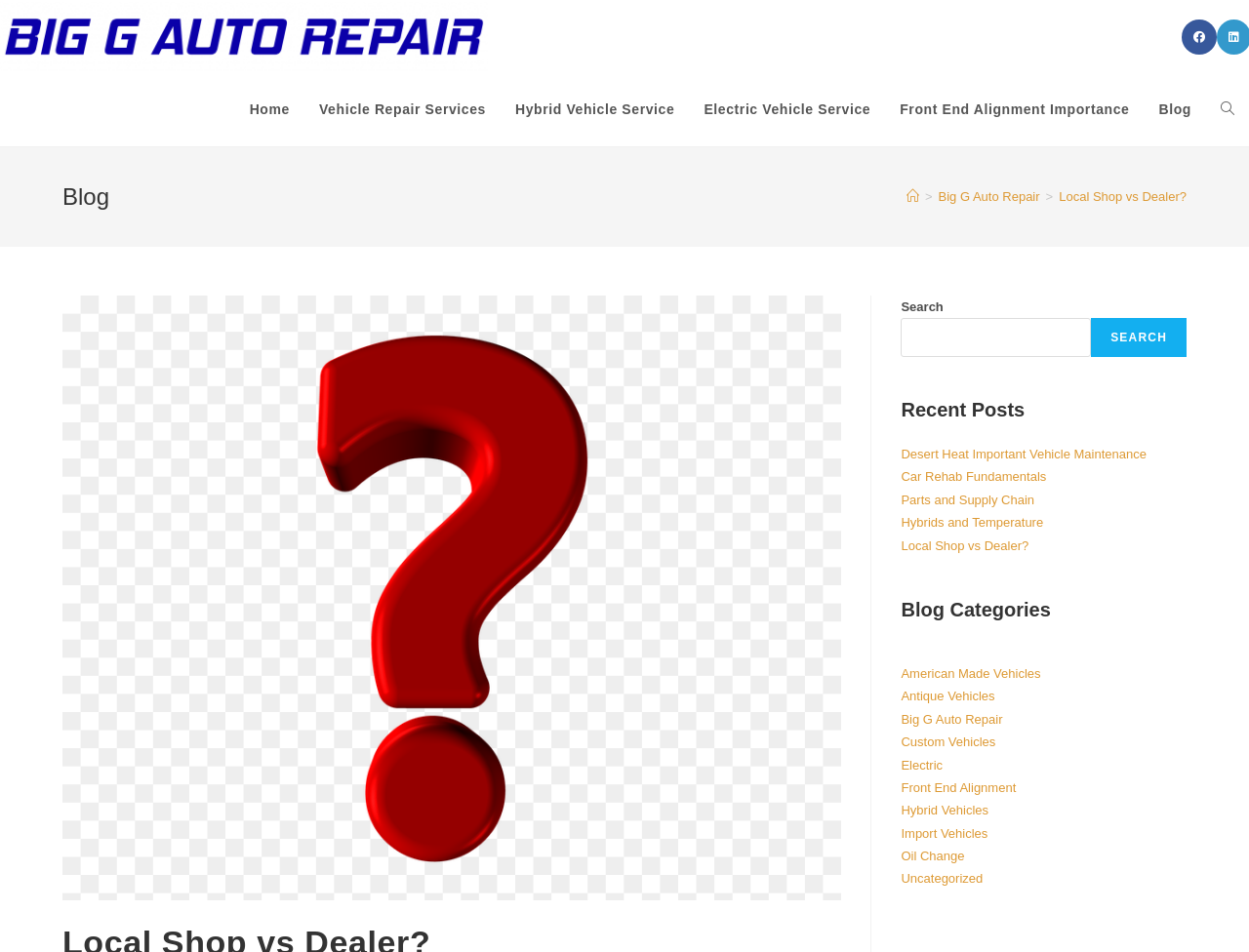Given the description Hybrid Vehicles, predict the bounding box coordinates of the UI element. Ensure the coordinates are in the format (top-left x, top-left y, bottom-right x, bottom-right y) and all values are between 0 and 1.

[0.721, 0.844, 0.791, 0.859]